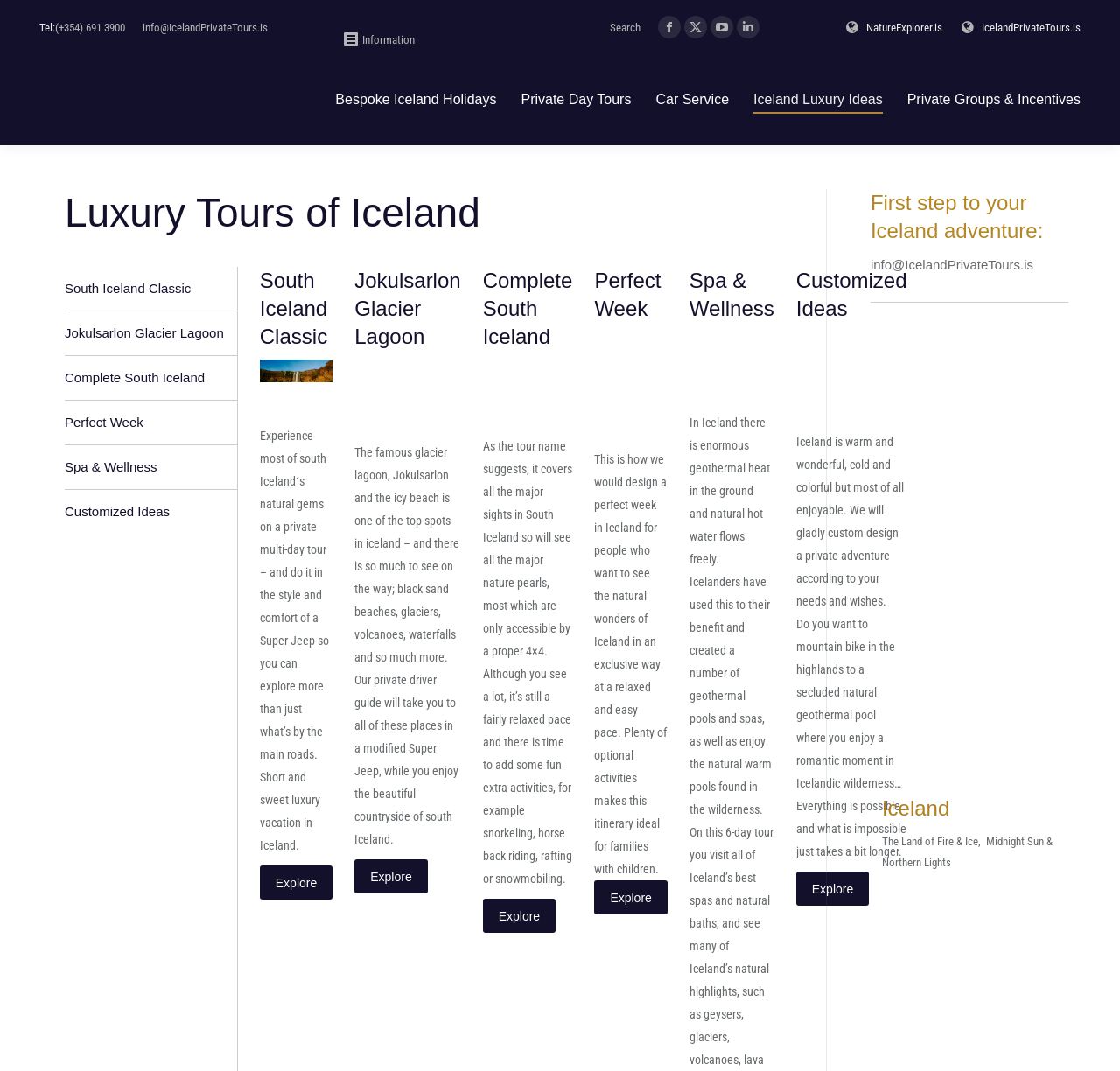Give a detailed account of the webpage's layout and content.

This webpage is about Iceland Private Tours, a luxury travel company that offers bespoke adventure tours in Iceland. At the top of the page, there is a phone number and email address, along with links to social media pages and a search bar. Below this, there is a navigation menu with links to different types of tours, including Bespoke Iceland Holidays, Private Day Tours, and Car Service.

The main content of the page is divided into sections, each highlighting a different type of luxury tour. The first section is titled "Luxury Tours of Iceland" and features a list of links to different tour options, including South Iceland Classic, Jokulsarlon Glacier Lagoon, and Complete South Iceland. Each of these links leads to a brief description of the tour, including the sights that will be seen and the activities that can be added.

The descriptions of the tours are accompanied by headings and static text that provide more information about each tour. For example, the South Iceland Classic tour is described as a private multi-day tour that explores south Iceland's natural gems in a Super Jeep. The Jokulsarlon Glacier Lagoon tour is described as a visit to the famous glacier lagoon, with stops at black sand beaches, glaciers, and waterfalls along the way.

Further down the page, there is a section titled "First step to your Iceland adventure" with a heading that reads "info@IcelandPrivateTours.is" and a link to contact the company. Below this, there is an image and a heading that reads "Iceland" with a static text that describes the country as "The Land of Fire & Ice, Midnight Sun & Northern Lights".

Overall, the webpage is designed to showcase the luxury tour options offered by Iceland Private Tours and to provide potential customers with information about the different types of tours available.